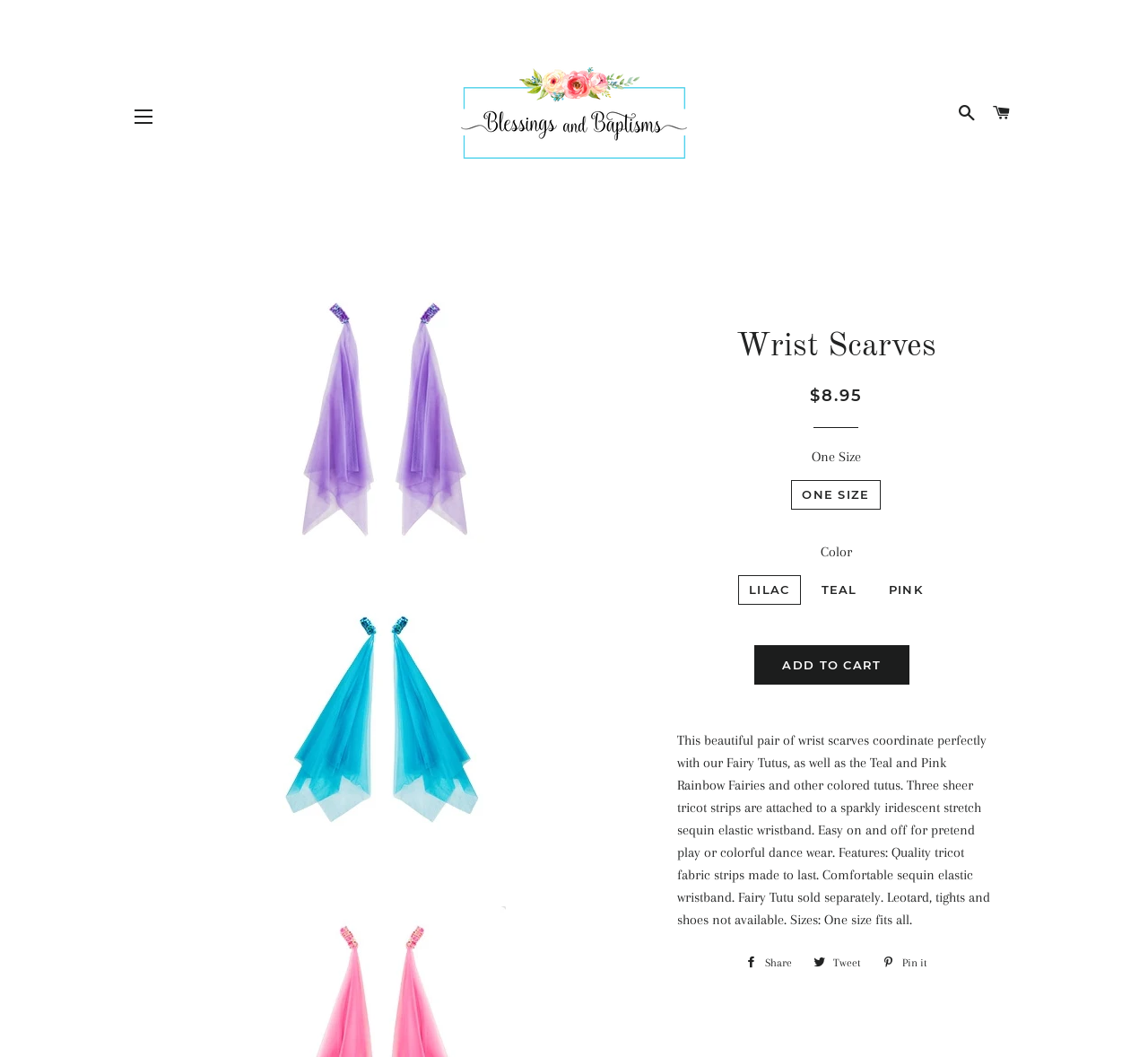Please determine the bounding box of the UI element that matches this description: Tweet Tweet on Twitter. The coordinates should be given as (top-left x, top-left y, bottom-right x, bottom-right y), with all values between 0 and 1.

[0.701, 0.898, 0.758, 0.924]